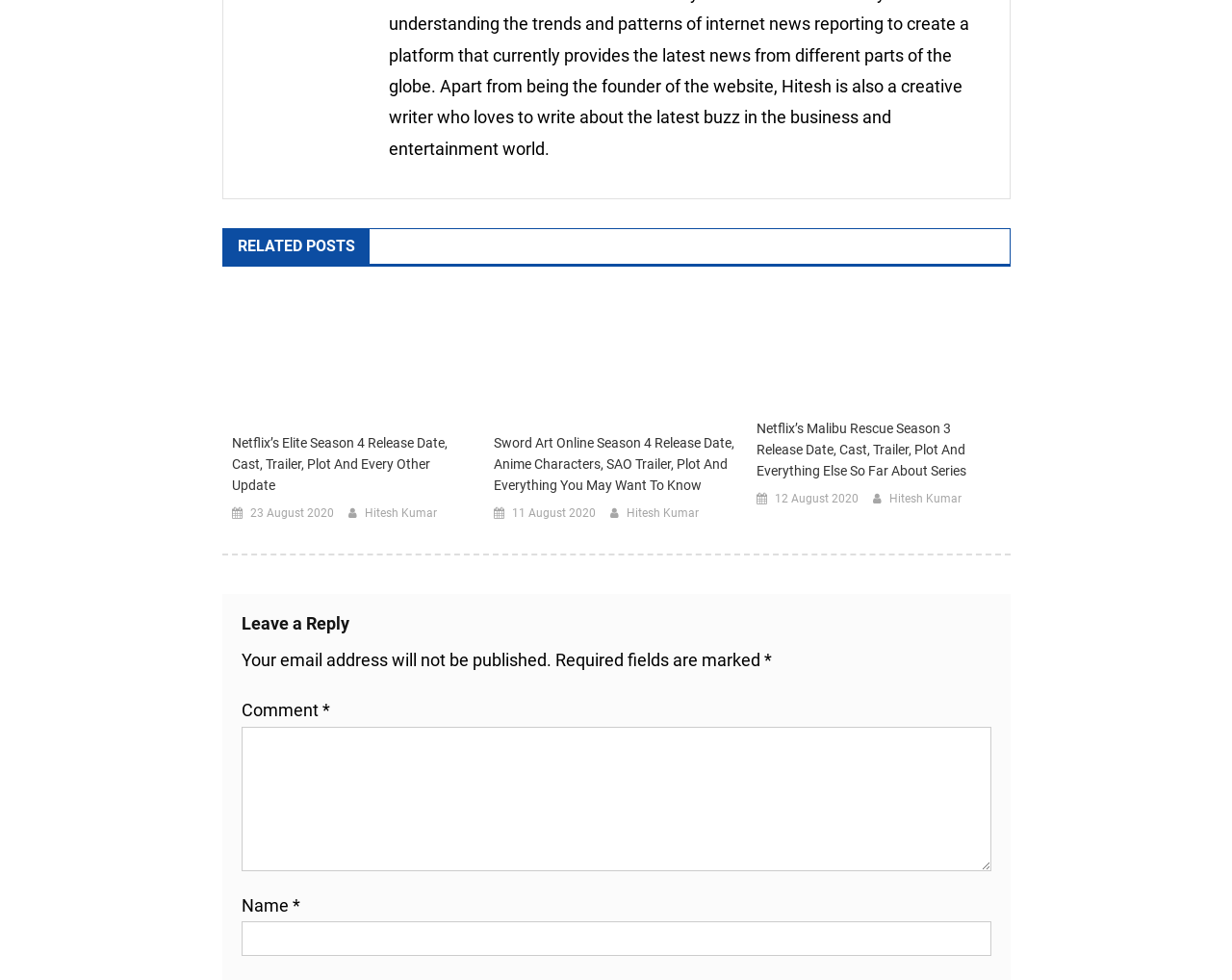Find and indicate the bounding box coordinates of the region you should select to follow the given instruction: "Enter your name in the required field".

[0.196, 0.94, 0.804, 0.976]